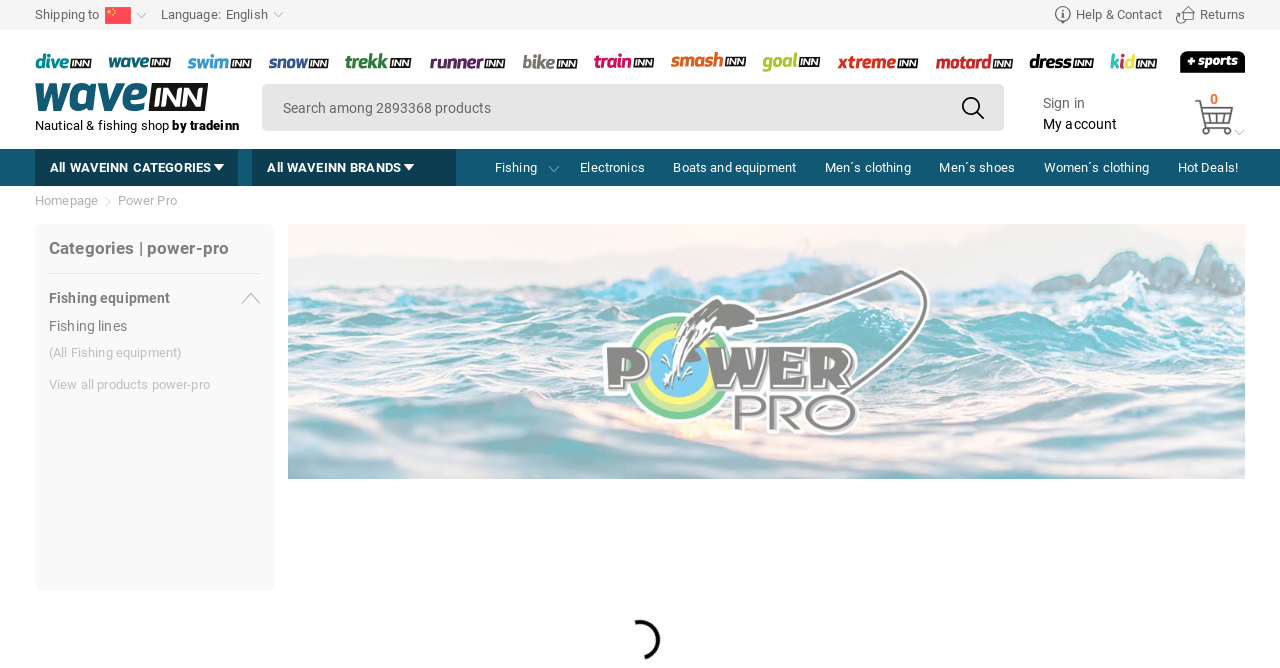Produce a meticulous description of the webpage.

The webpage is an online store for Power Pro, a brand that specializes in nautical and fishing products. At the top left corner, there is a section for shipping options, language selection, and a help and contact link. Below this section, there are links to other online stores, including diveinn, waveinn, swiminn, and more.

The main header section features a link to the waveinn Nautical & fishing shop, followed by a search bar that allows users to search among 2,893,368 products. On the right side of the header, there are links to sign in, access the shopping basket, and a dropdown menu.

Below the header, there are three main categories: All, CATEGORIES, and BRANDS. Under these categories, there are links to specific product categories, such as Fishing, Electronics, Boats and equipment, and more. There is also a link to Hot Deals!.

The main content section features a large image of Power Pro products, with a heading that reads "Power Pro" in bold font. Below this image, there is a complementary section that lists categories, including Fishing equipment, with links to subcategories like Fishing lines and a "View all products" link.

Overall, the webpage is well-organized, with clear categories and links to various products and sections. The layout is easy to navigate, making it simple for users to find what they're looking for.